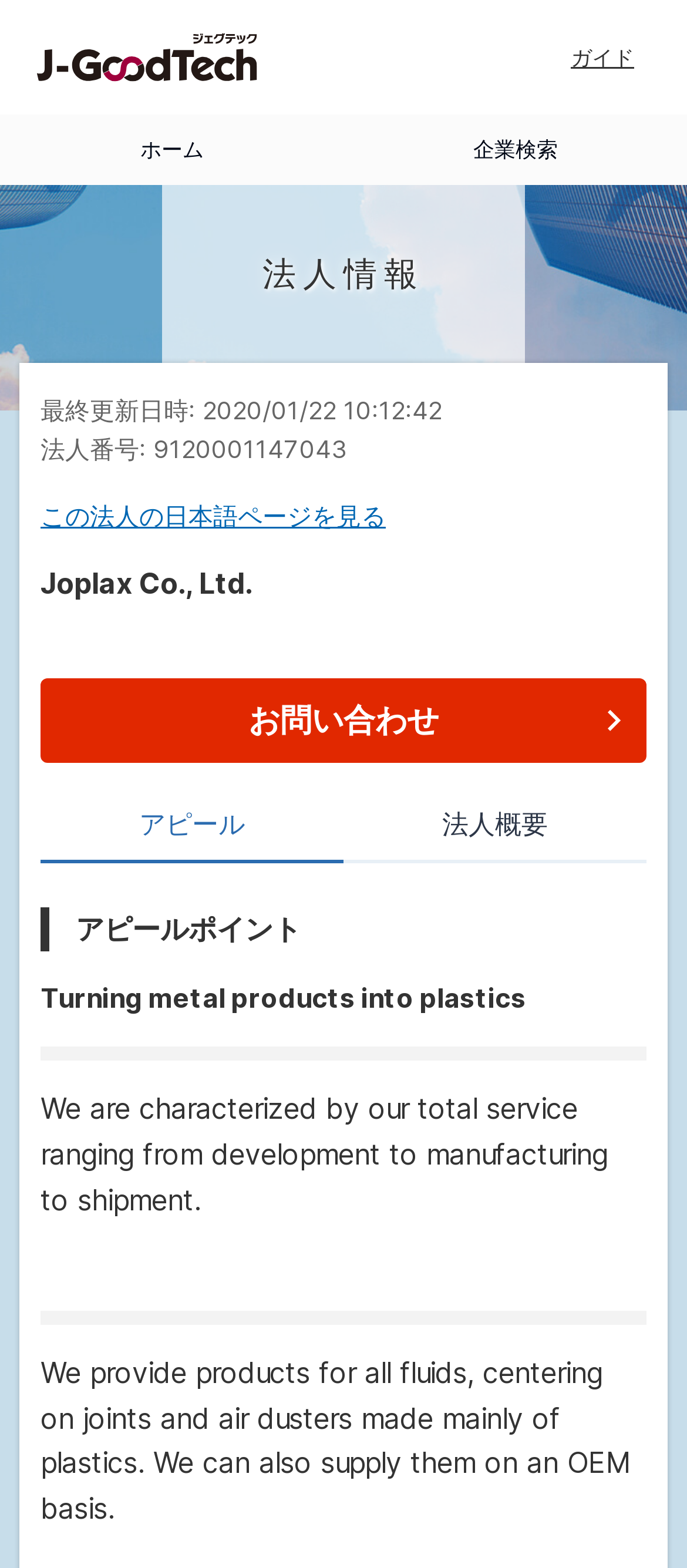Please determine the bounding box of the UI element that matches this description: ホーム. The coordinates should be given as (top-left x, top-left y, bottom-right x, bottom-right y), with all values between 0 and 1.

[0.0, 0.073, 0.5, 0.118]